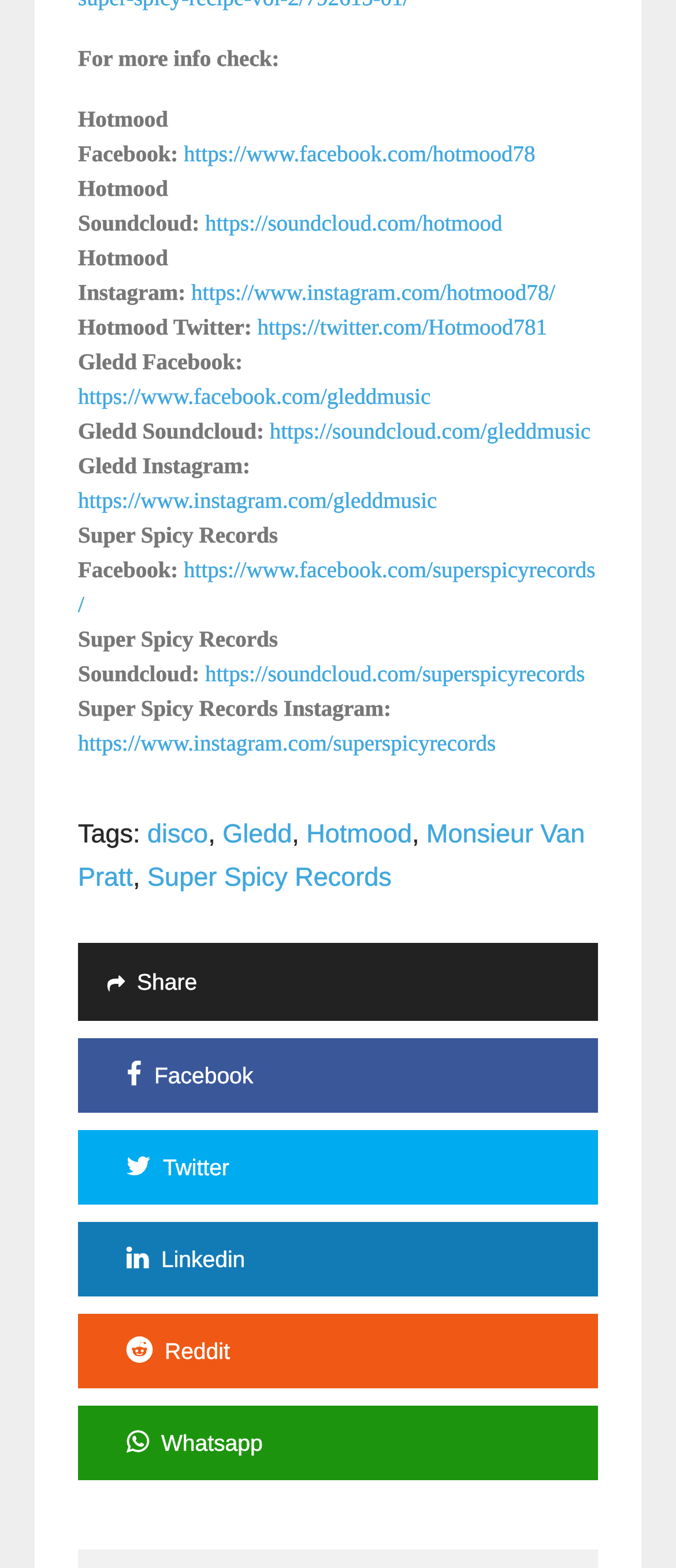What are the tags listed on the webpage?
Based on the image, answer the question with a single word or brief phrase.

disco, Gledd, Hotmood, Monsieur Van Pratt, Super Spicy Records